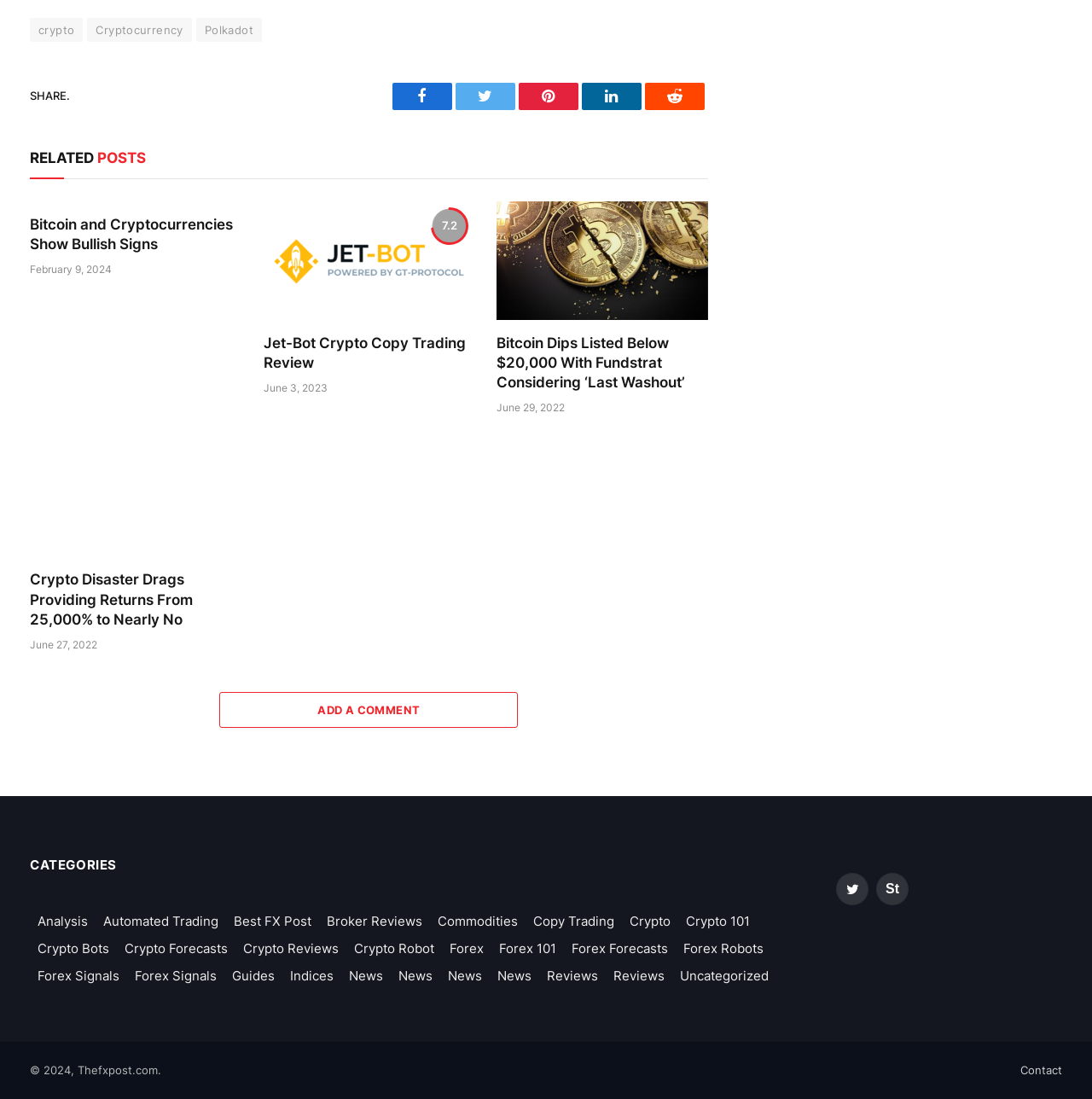Identify the bounding box coordinates of the area you need to click to perform the following instruction: "View the 'BEERS' page".

None